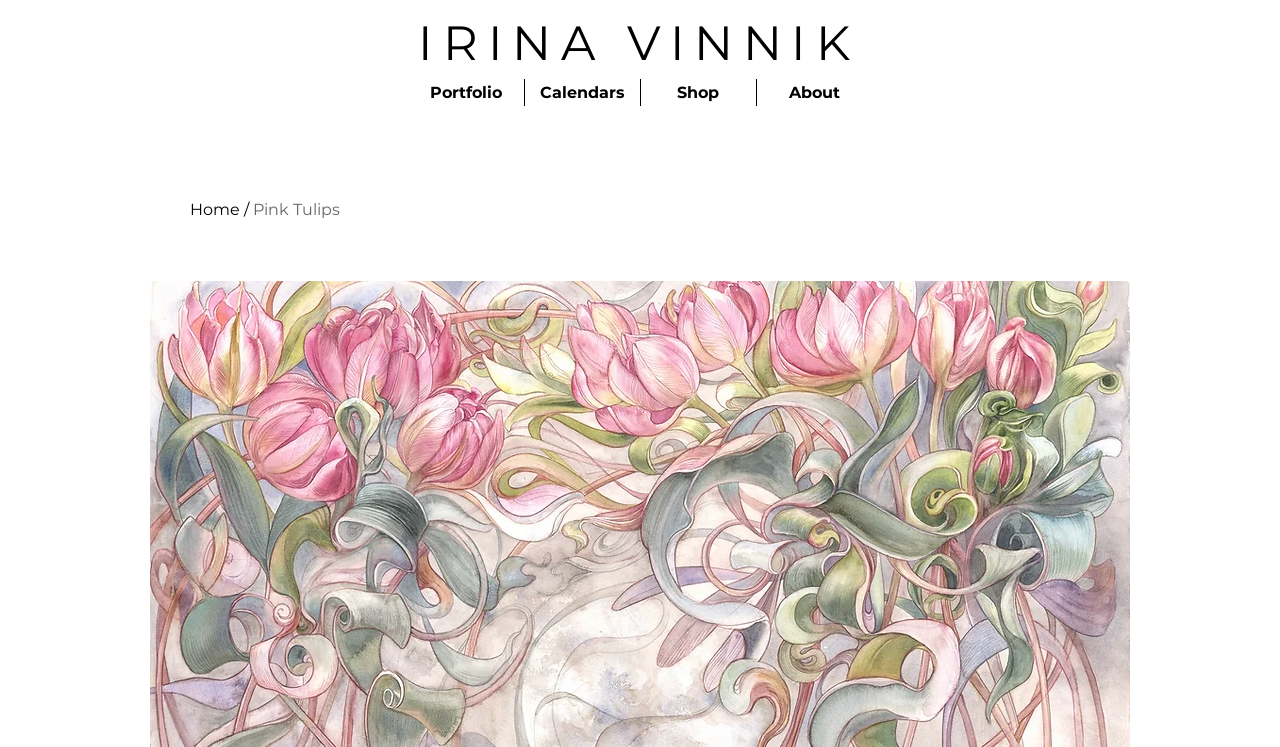Find the bounding box coordinates for the UI element whose description is: "Home". The coordinates should be four float numbers between 0 and 1, in the format [left, top, right, bottom].

[0.148, 0.268, 0.188, 0.293]